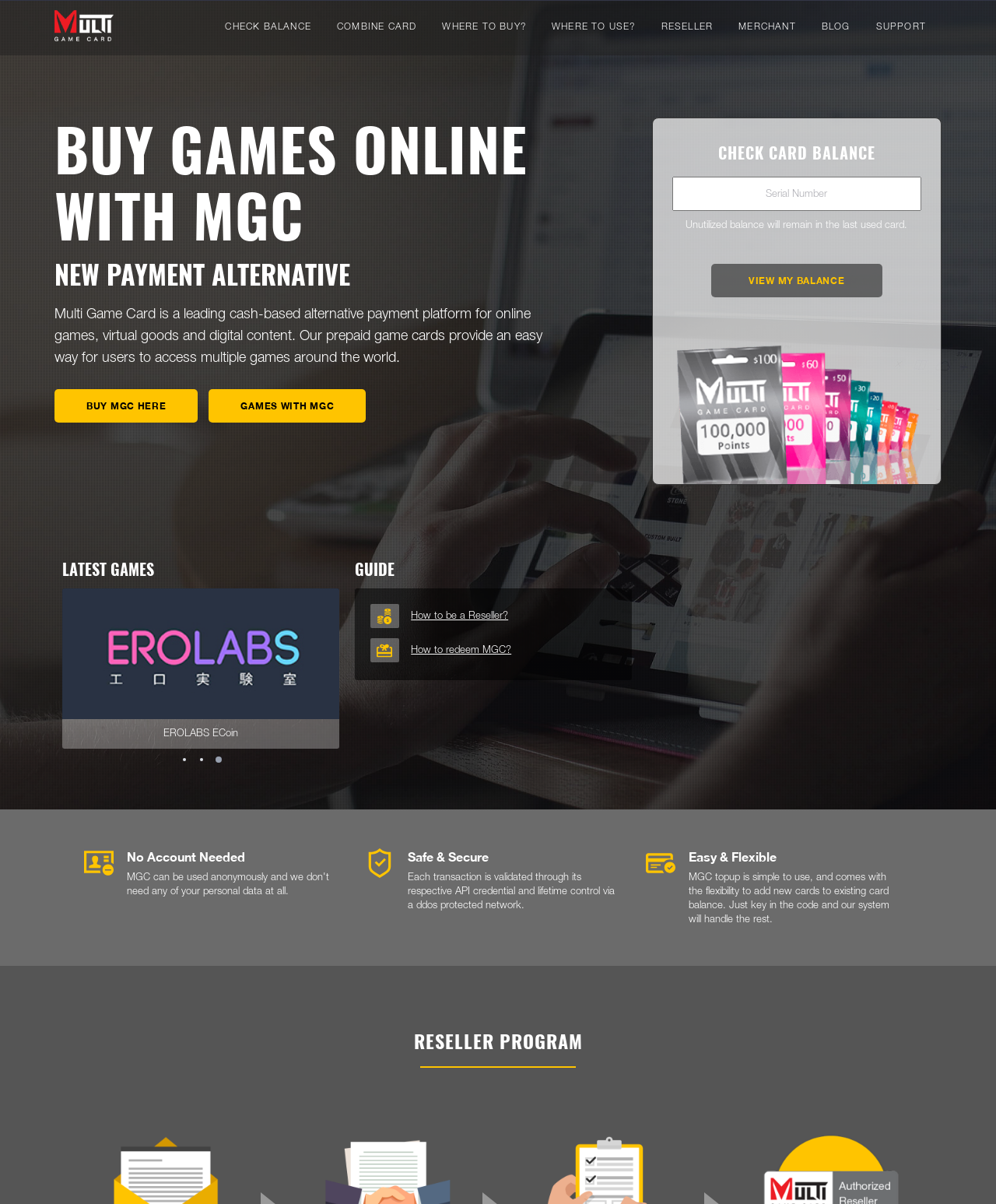What type of content is available on the webpage?
Carefully analyze the image and provide a detailed answer to the question.

The webpage contains content related to games and guides. This is evident from the links 'GAMES WITH MGC', 'GUIDE', and 'How to redeem MGC?'.